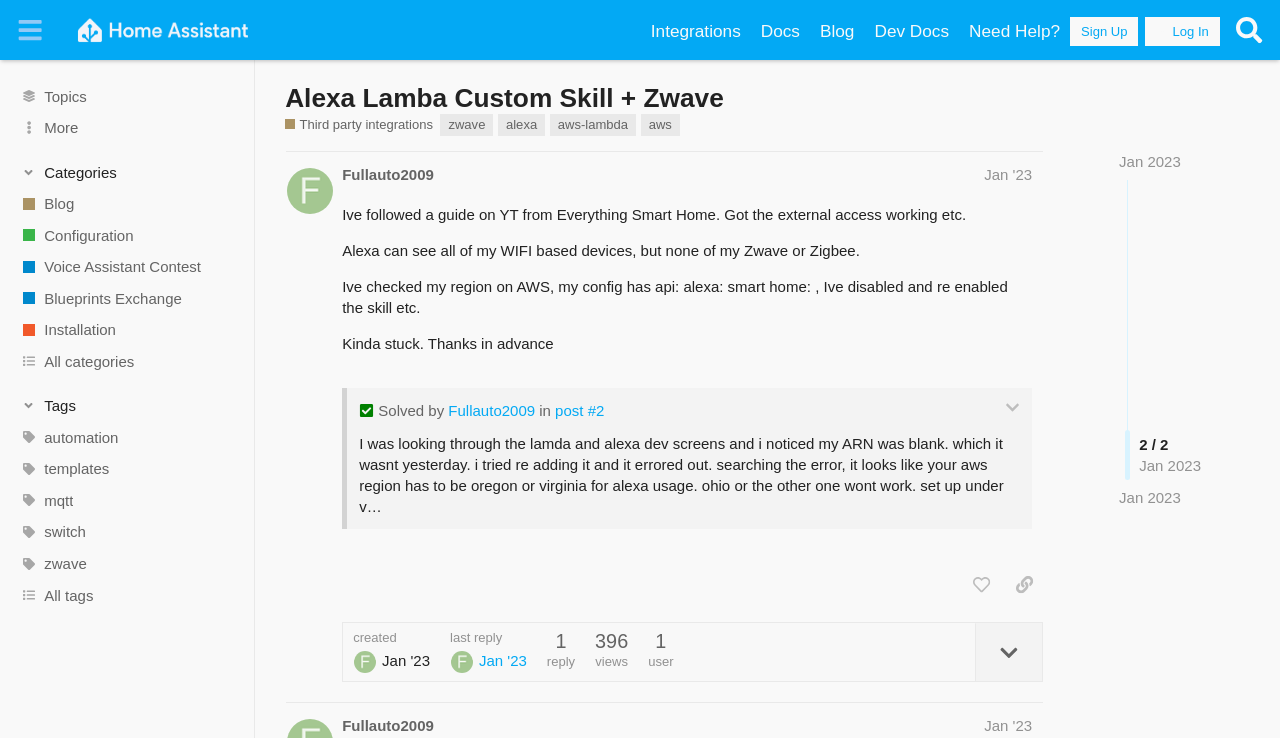Answer the question with a single word or phrase: 
What is the issue the user is facing?

Alexa can't see Zwave devices